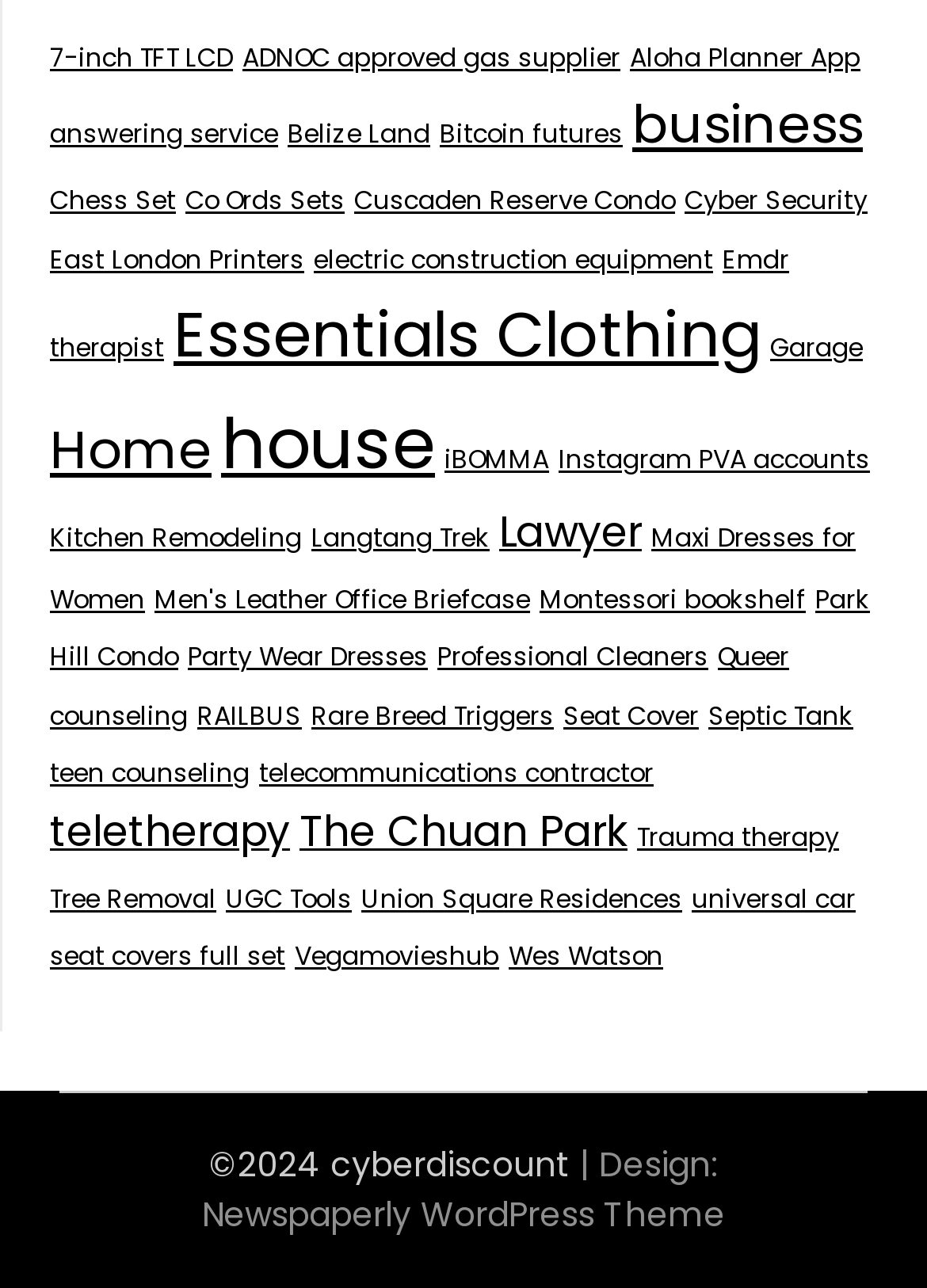What type of therapist is mentioned?
Based on the image, give a concise answer in the form of a single word or short phrase.

Emdr therapist